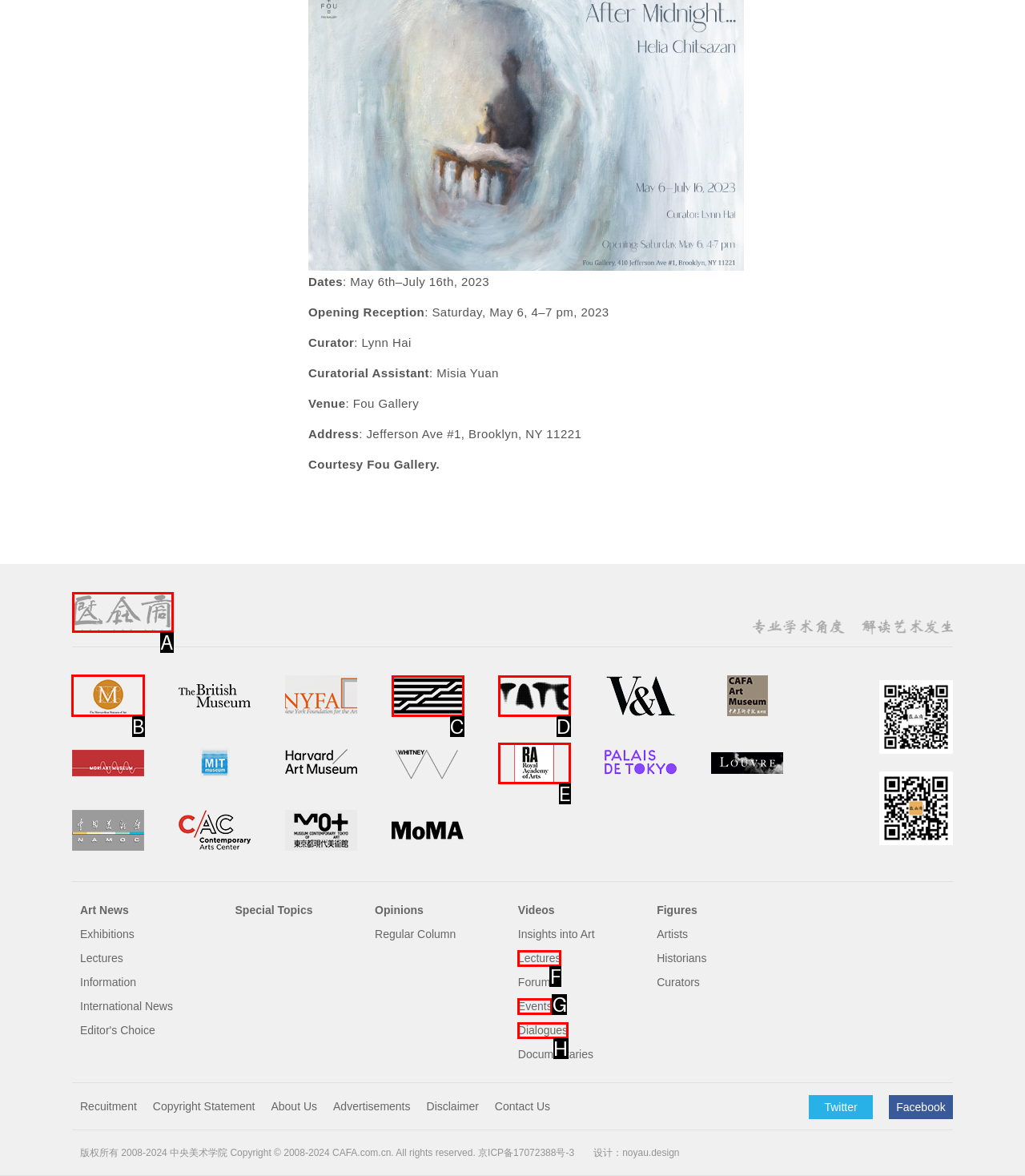Please indicate which HTML element should be clicked to fulfill the following task: Visit Metropolitan Museum of Art. Provide the letter of the selected option.

B